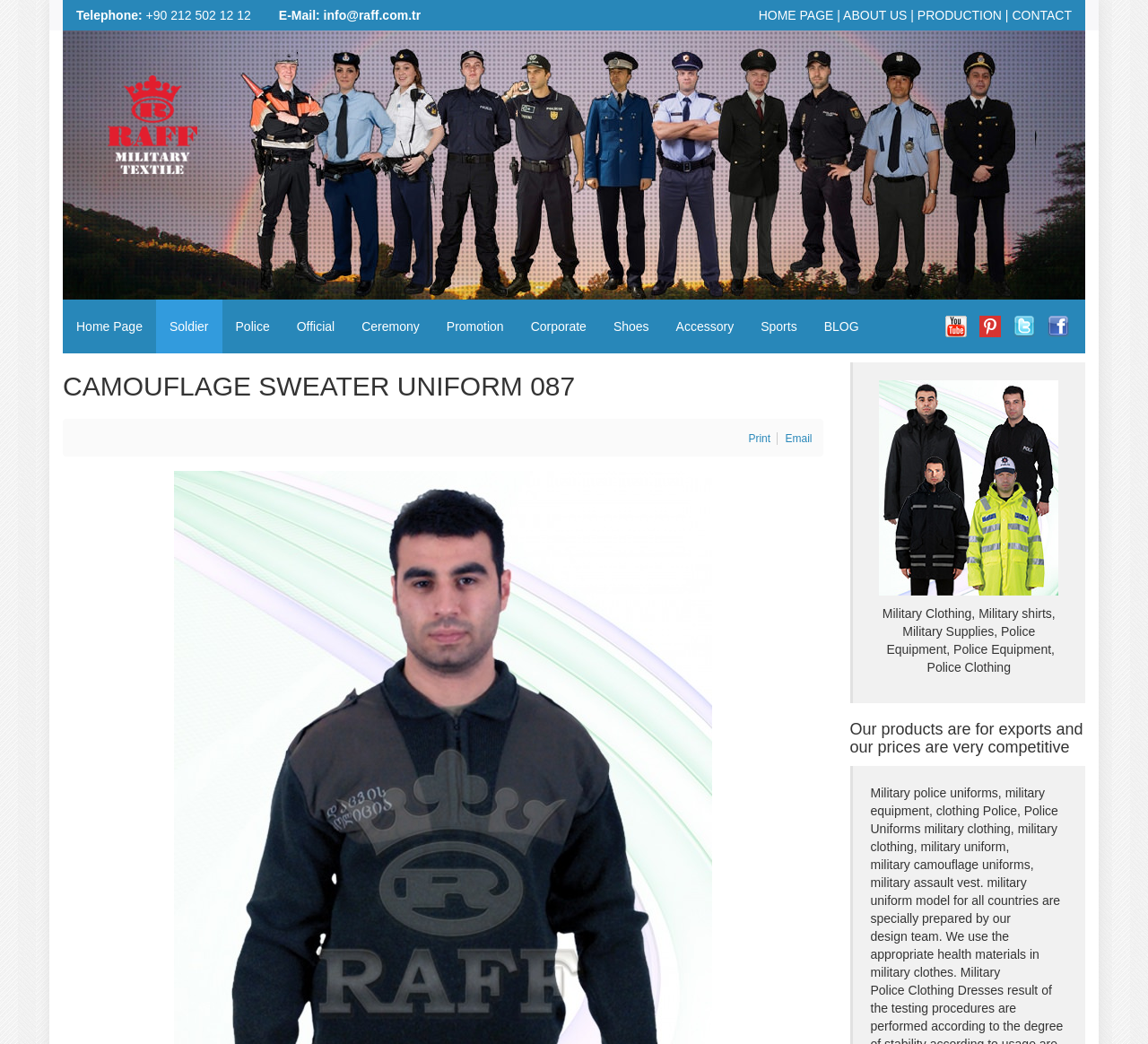Is there a blog section on this website?
With the help of the image, please provide a detailed response to the question.

I found the blog section by looking at the links on the left side of the webpage, where it says 'BLOG'.